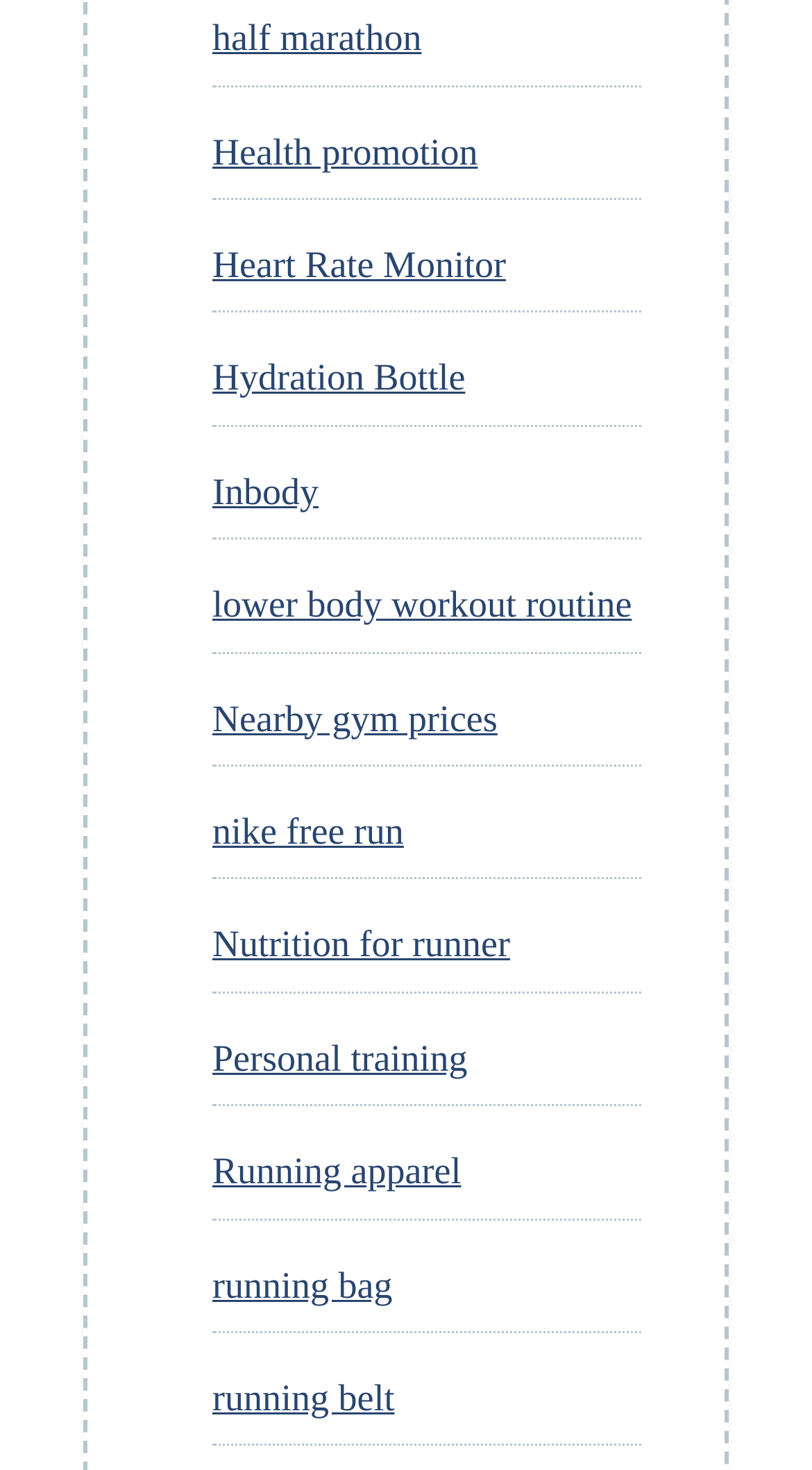Answer the following inquiry with a single word or phrase:
What type of links are listed on the webpage?

Fitness-related links